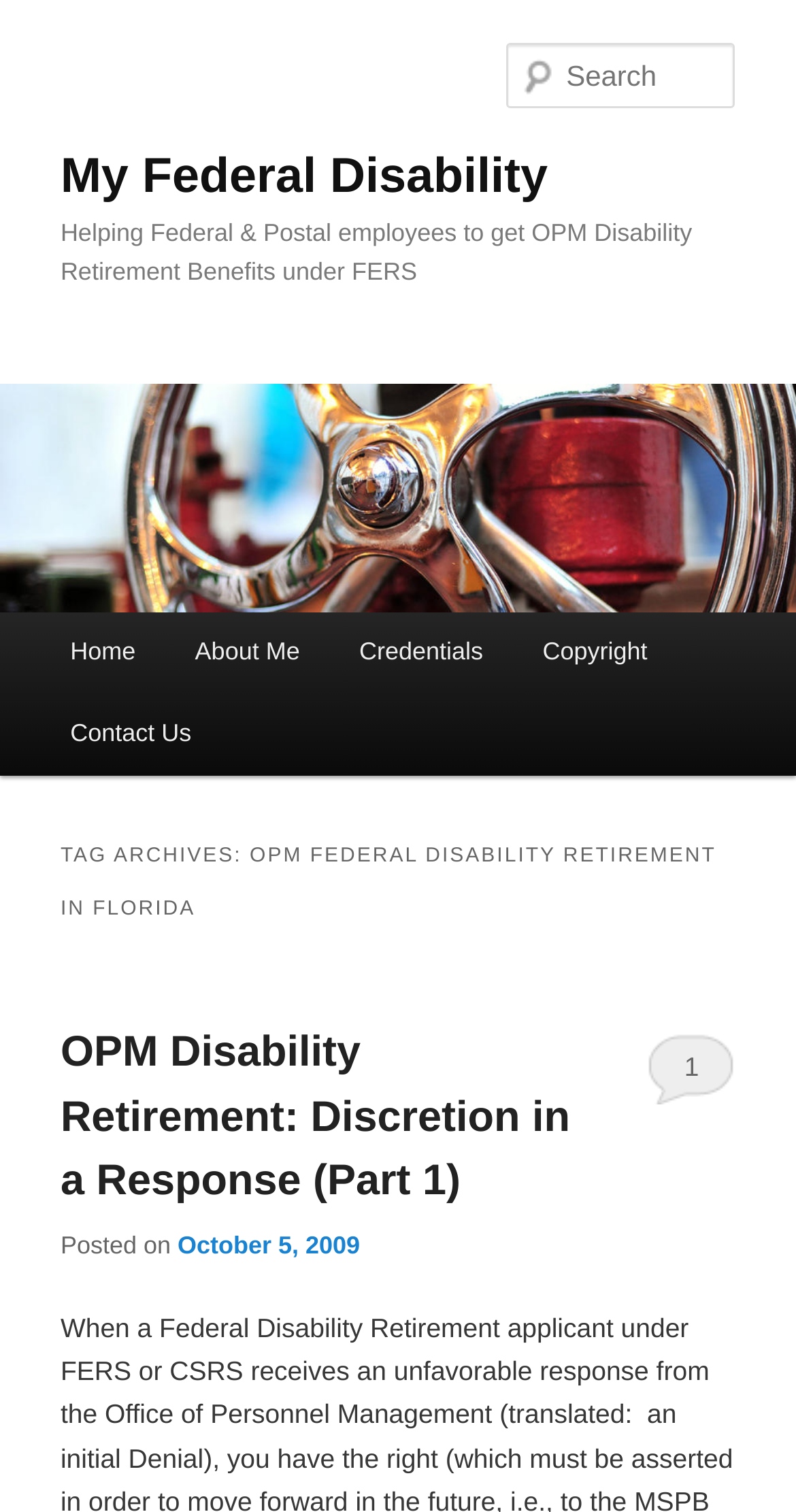Determine the bounding box coordinates of the clickable element necessary to fulfill the instruction: "view about me". Provide the coordinates as four float numbers within the 0 to 1 range, i.e., [left, top, right, bottom].

[0.208, 0.405, 0.414, 0.459]